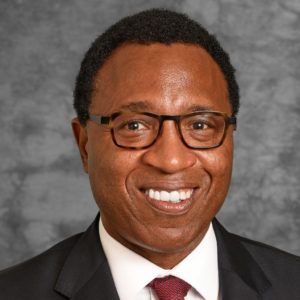What color is Kevin Howell's tie?
Using the details from the image, give an elaborate explanation to answer the question.

According to the caption, Kevin Howell is dressed in a formal suit with a white shirt and a red tie, which suggests that the color of his tie is red.